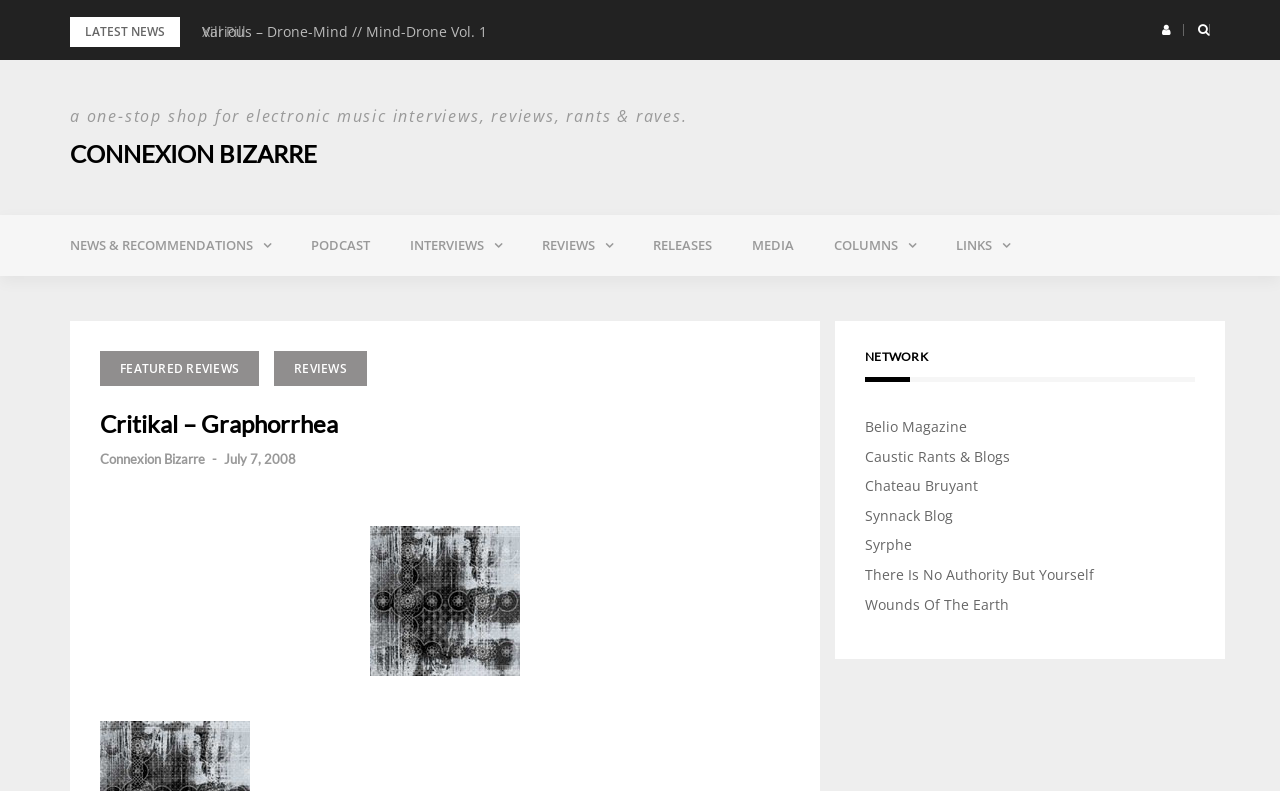Find the bounding box coordinates for the UI element that matches this description: "Click here to sign up".

None